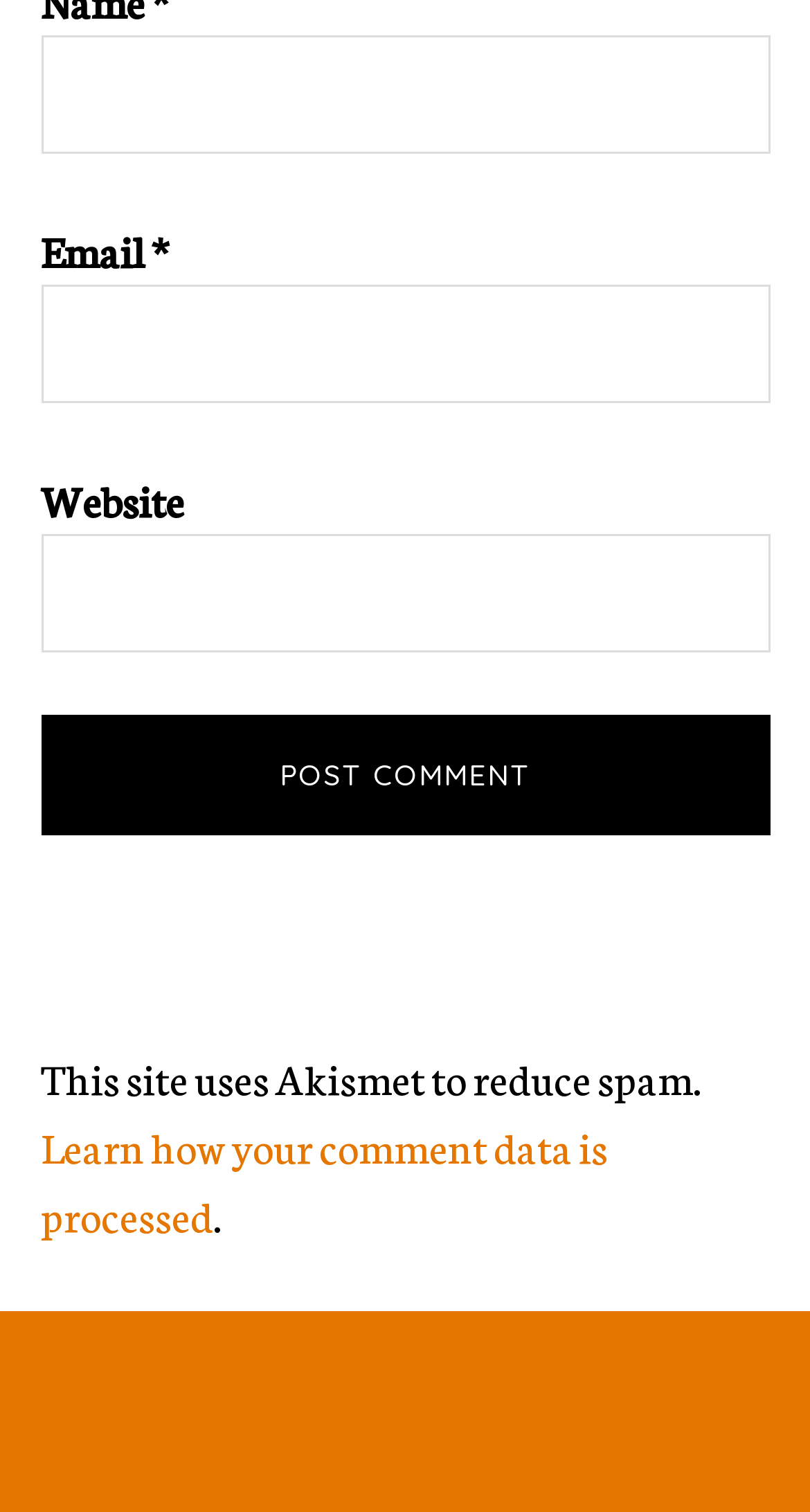Observe the image and answer the following question in detail: What can you learn more about by clicking the link at the bottom?

By clicking the link 'Learn how your comment data is processed' at the bottom of the page, you can learn more about how the website processes the data entered in the comment form.